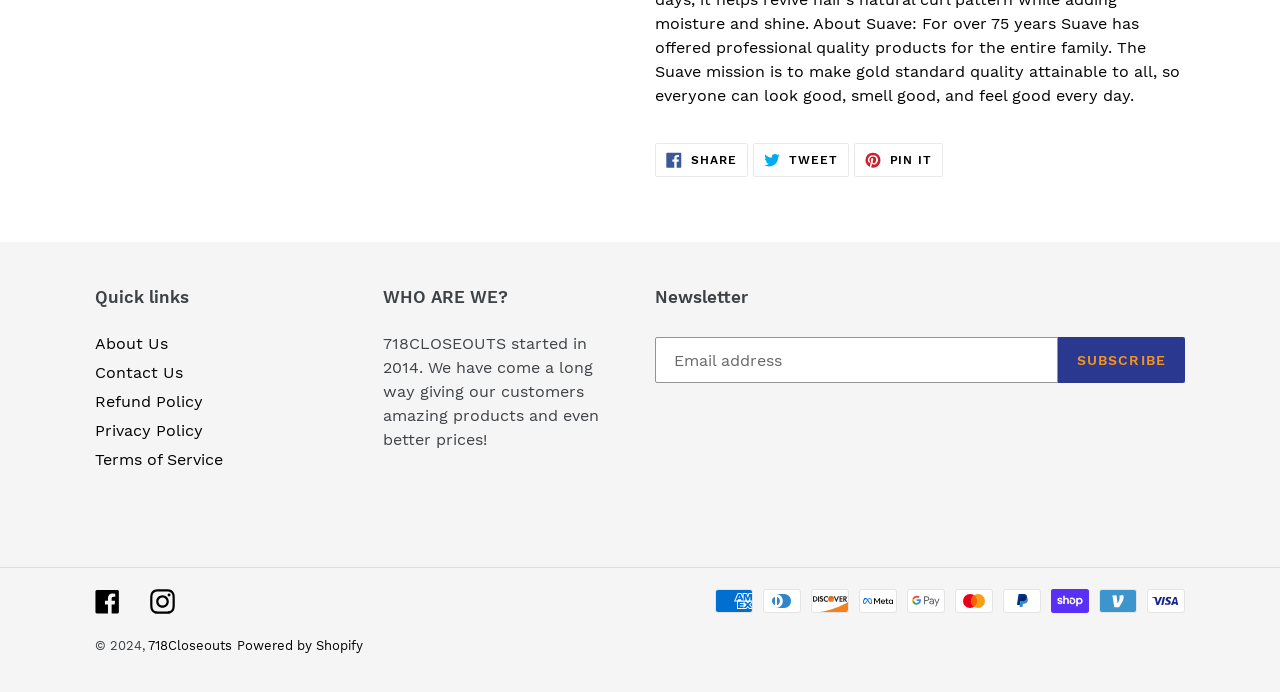Kindly determine the bounding box coordinates for the area that needs to be clicked to execute this instruction: "Visit the About Us page".

[0.074, 0.483, 0.131, 0.511]